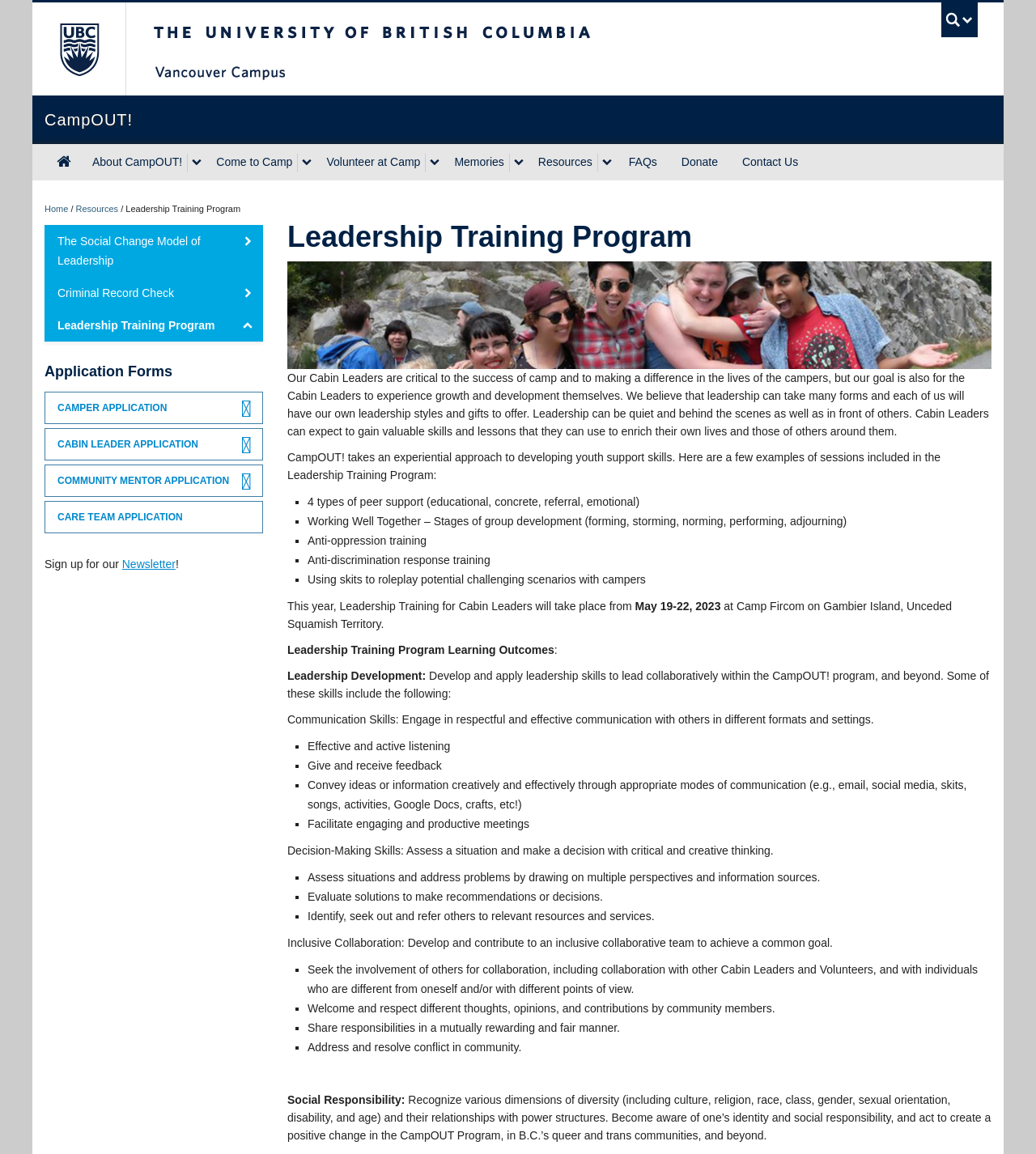Using the information in the image, give a detailed answer to the following question: What is the location of the Leadership Training Program?

The location of the Leadership Training Program is mentioned in the text 'This year, Leadership Training for Cabin Leaders will take place from May 19-22, 2023 at Camp Fircom on Gambier Island, Unceded Squamish Territory.'